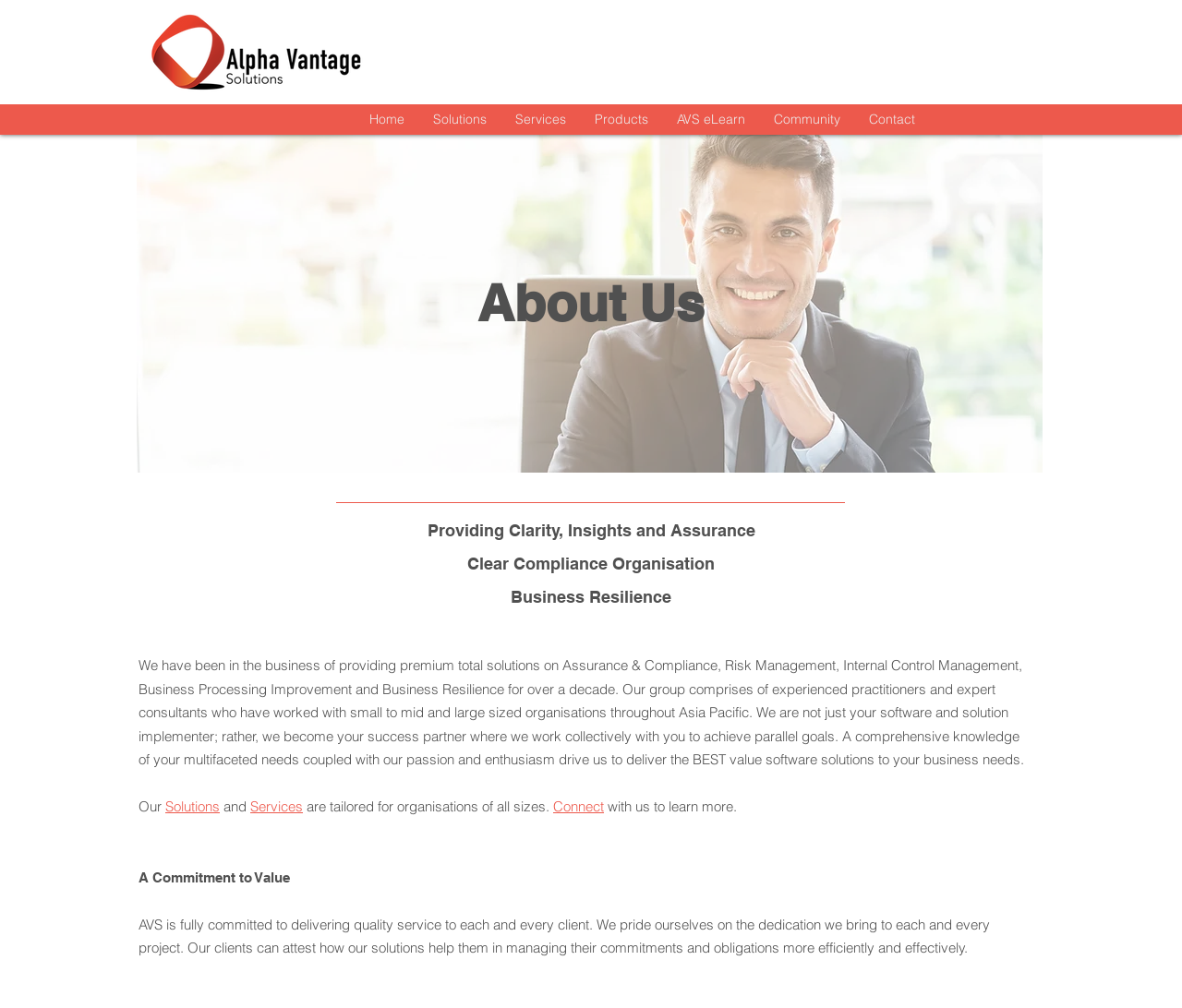Identify the bounding box coordinates of the area that should be clicked in order to complete the given instruction: "Explore AVS eLearn". The bounding box coordinates should be four float numbers between 0 and 1, i.e., [left, top, right, bottom].

[0.561, 0.103, 0.642, 0.134]